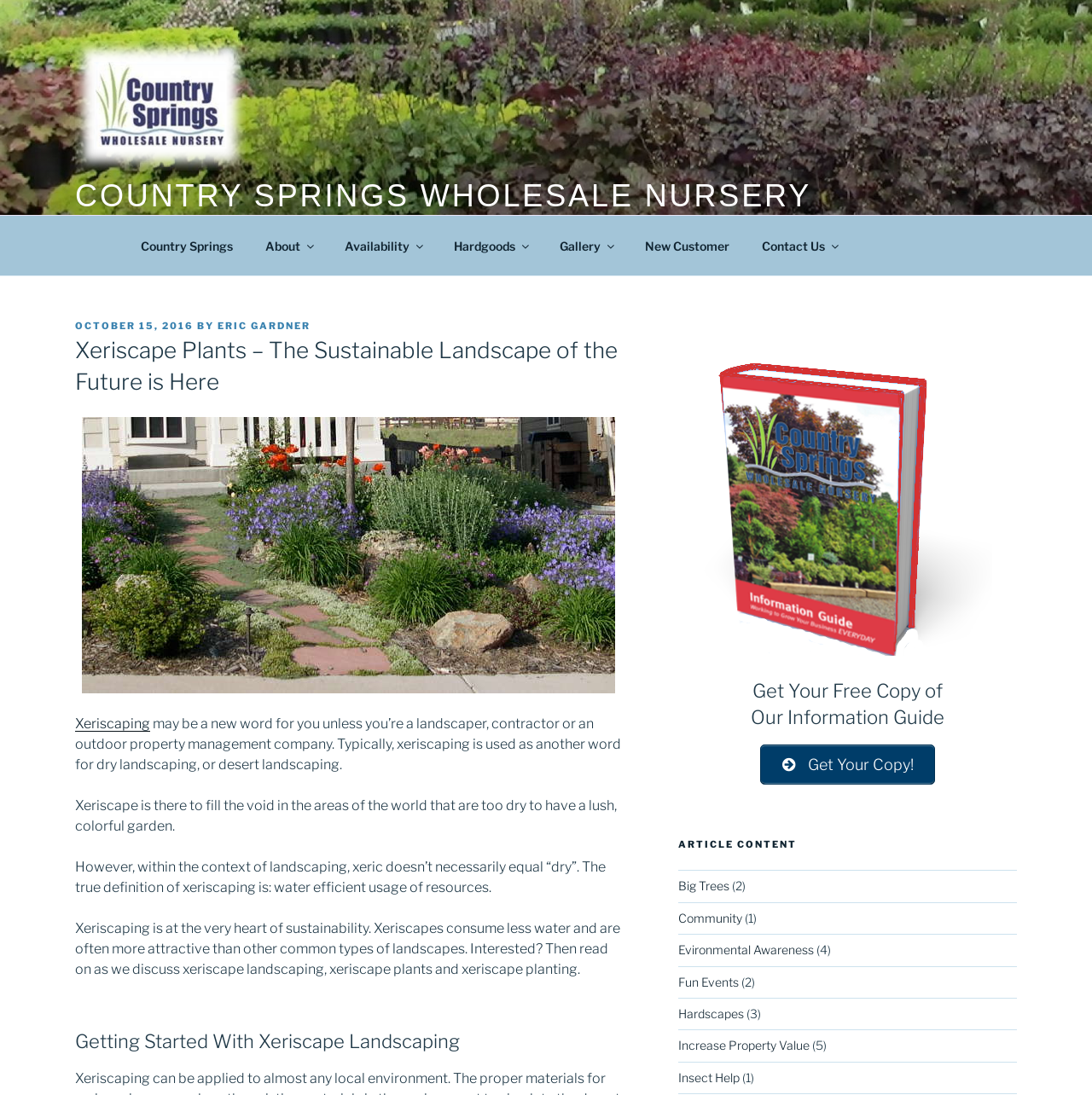Kindly provide the bounding box coordinates of the section you need to click on to fulfill the given instruction: "Get a free copy of the 'Info Guide'".

[0.696, 0.68, 0.856, 0.717]